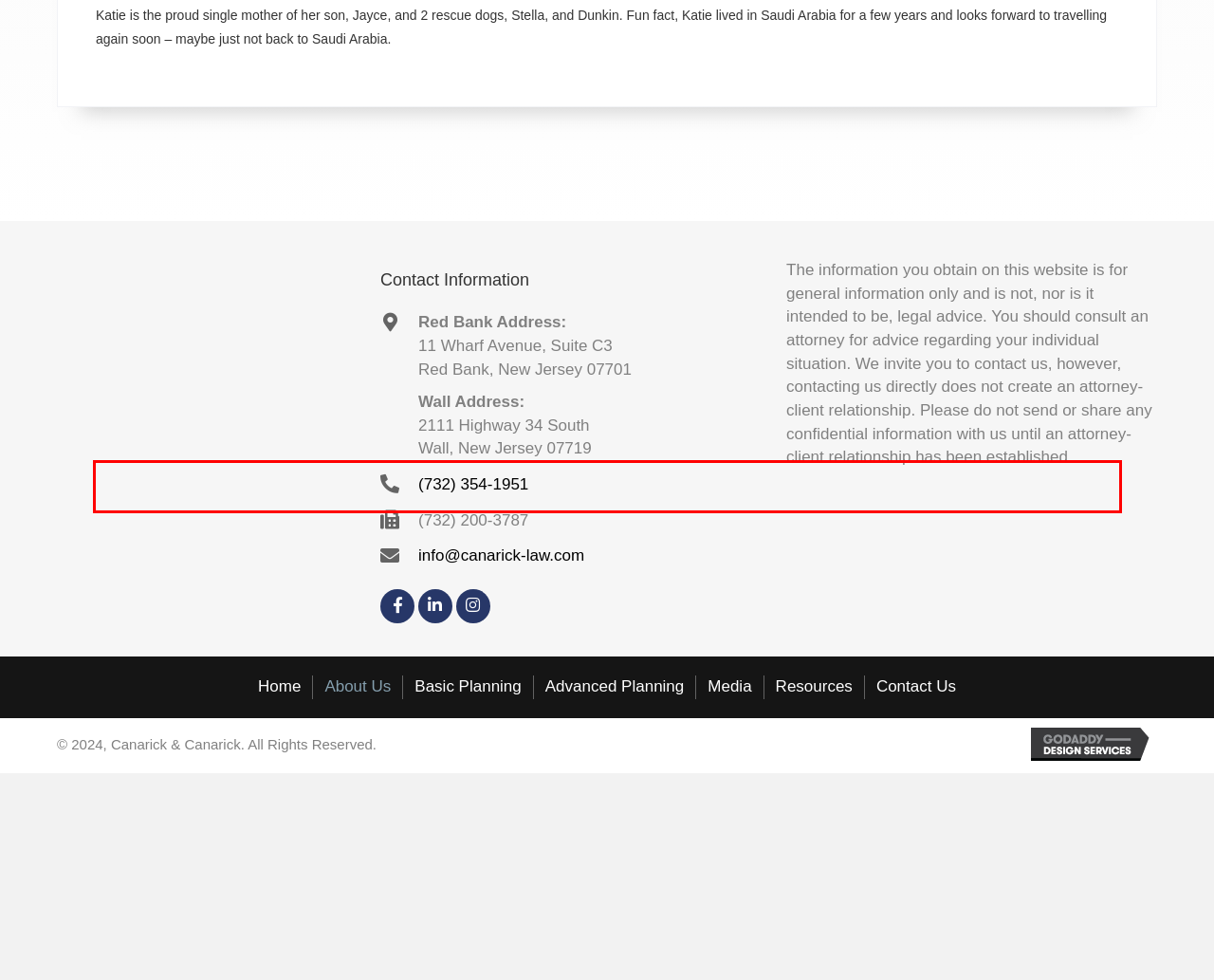You are given a screenshot with a red rectangle. Identify and extract the text within this red bounding box using OCR.

Katie is the proud single mother of her son, Jayce, and 2 rescue dogs, Stella, and Dunkin. Fun fact, Katie lived in Saudi Arabia for a few years and looks forward to travelling again soon – maybe just not back to Saudi Arabia.